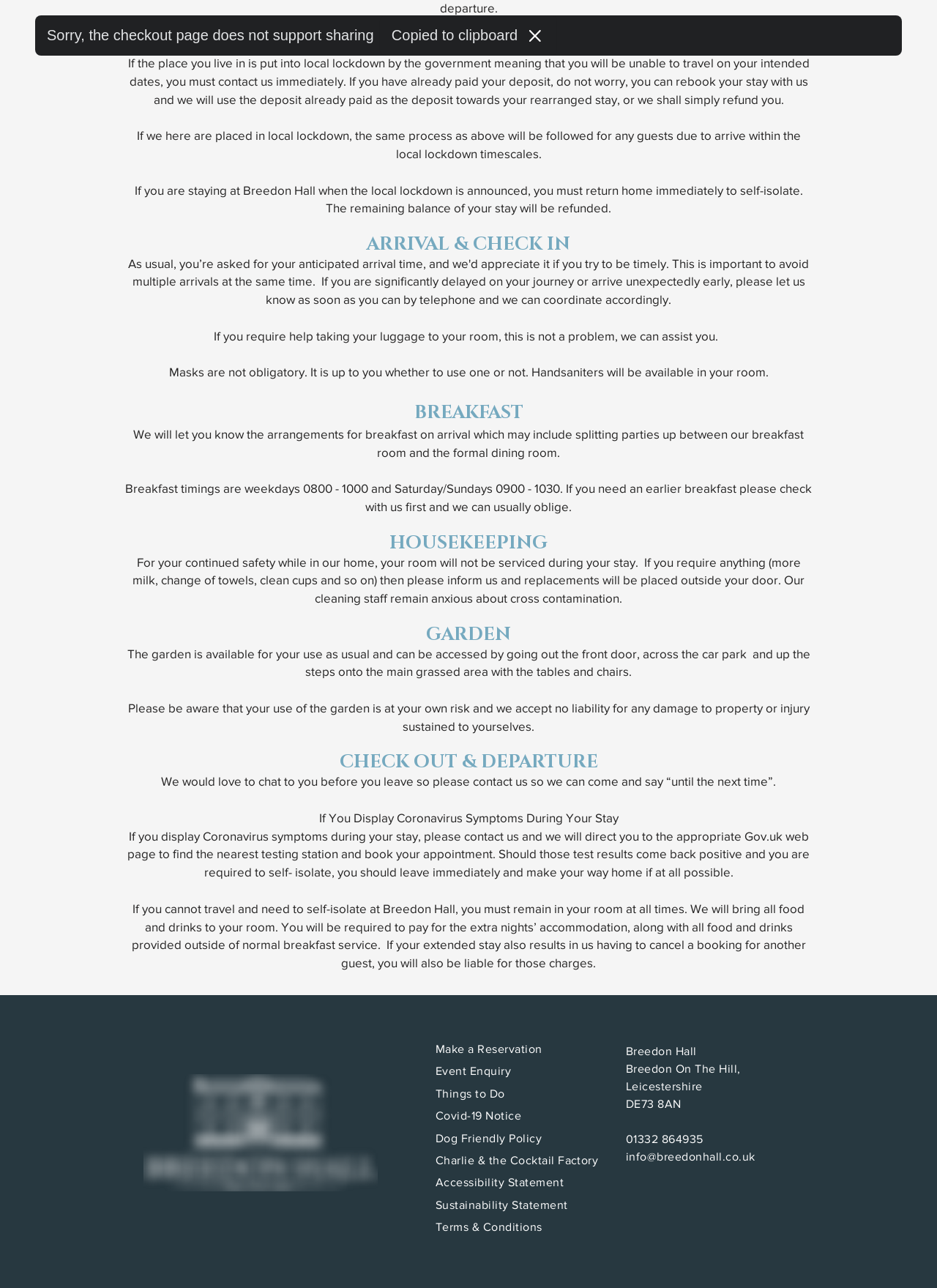What happens if you display Coronavirus symptoms during your stay?
Answer the question with detailed information derived from the image.

The webpage states that if you display Coronavirus symptoms during your stay, you should contact Breedon Hall and they will direct you to the appropriate Gov.uk web page to find the nearest testing station and book your appointment. Should those test results come back positive and you are required to self-isolate, you should leave immediately and make your way home if at all possible.